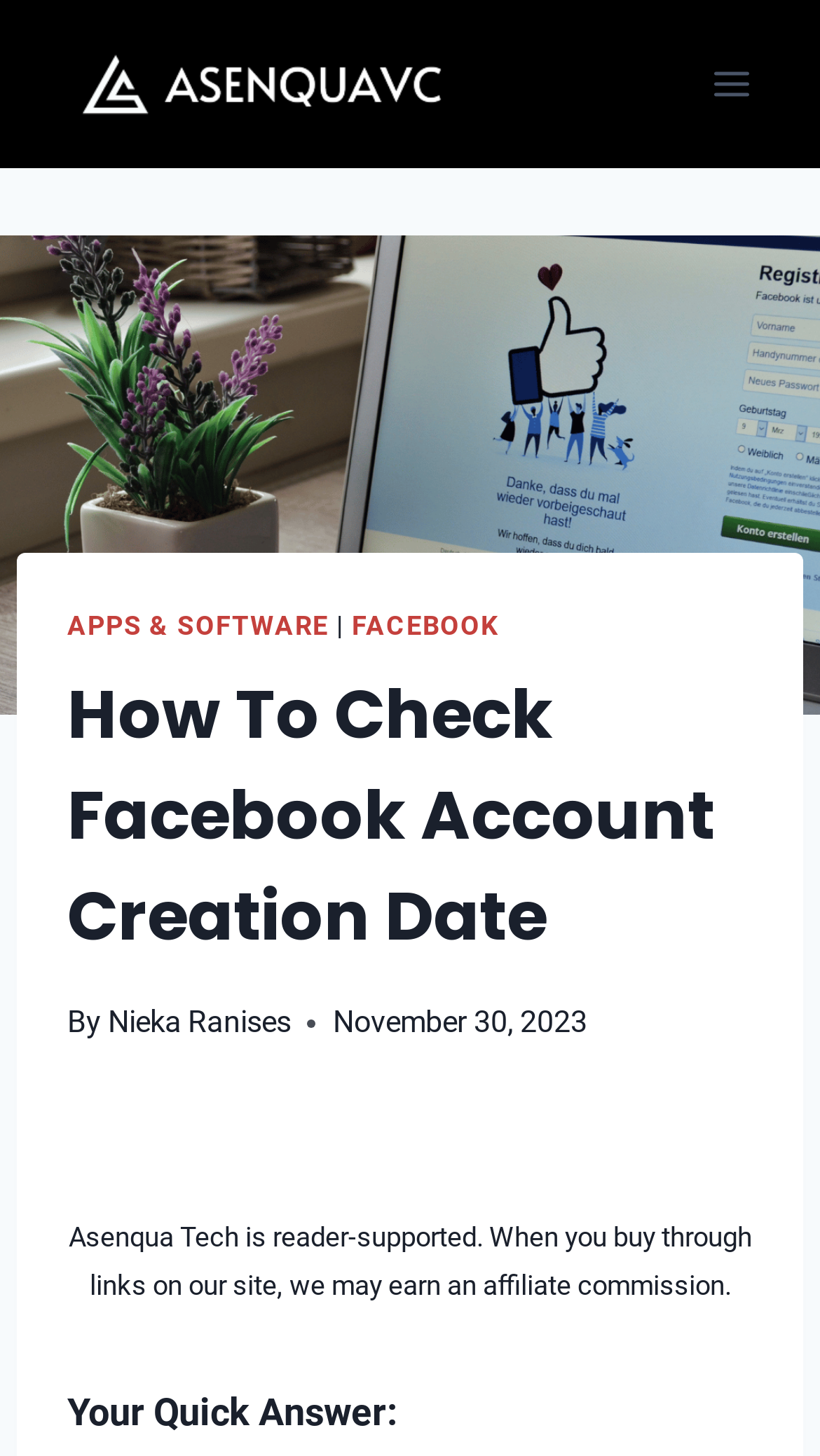Who is the author of the article?
Answer the question based on the image using a single word or a brief phrase.

Nieka Ranises